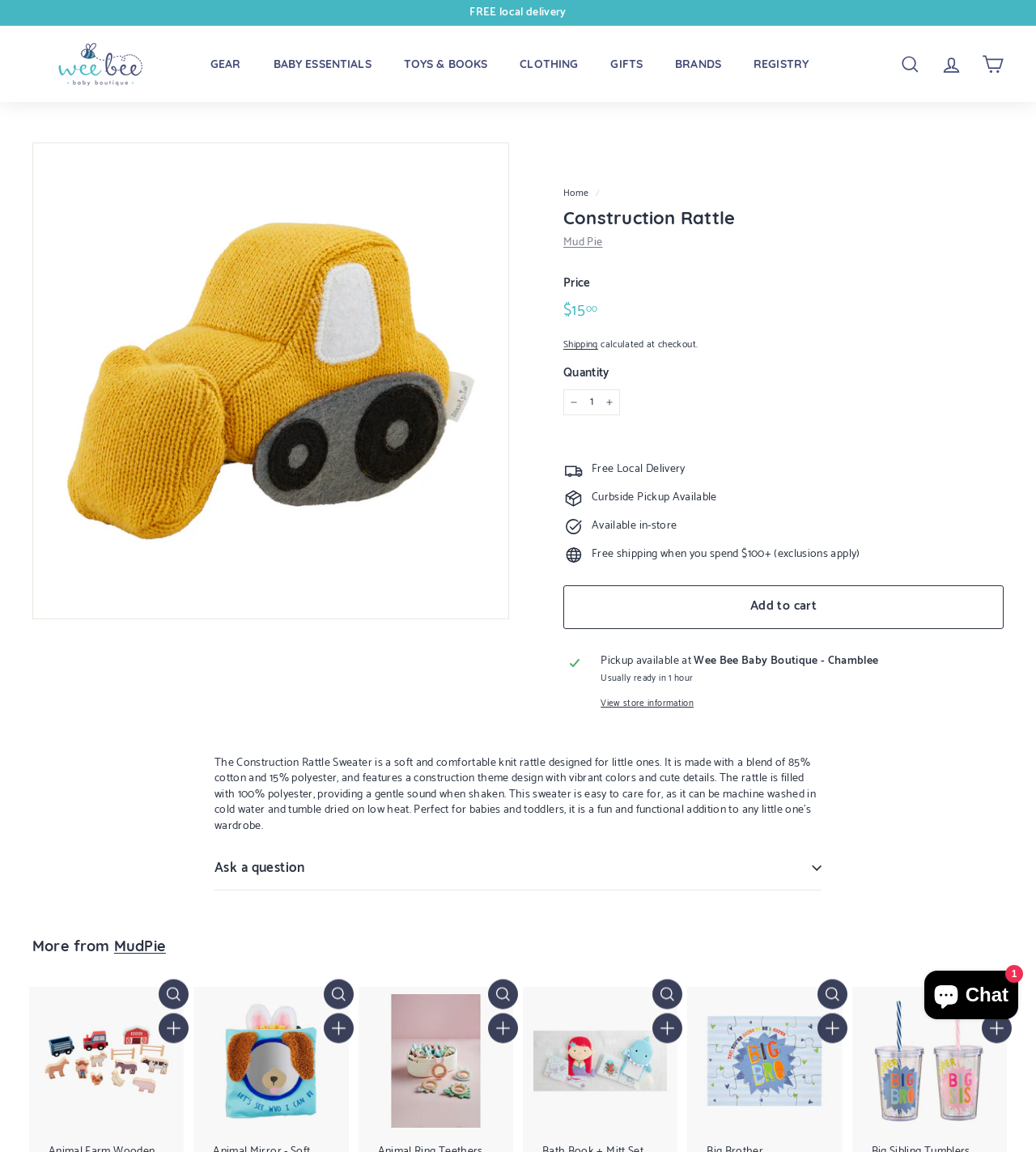Provide a brief response to the question below using a single word or phrase: 
What is the material of the Construction Rattle?

Cotton and polyester